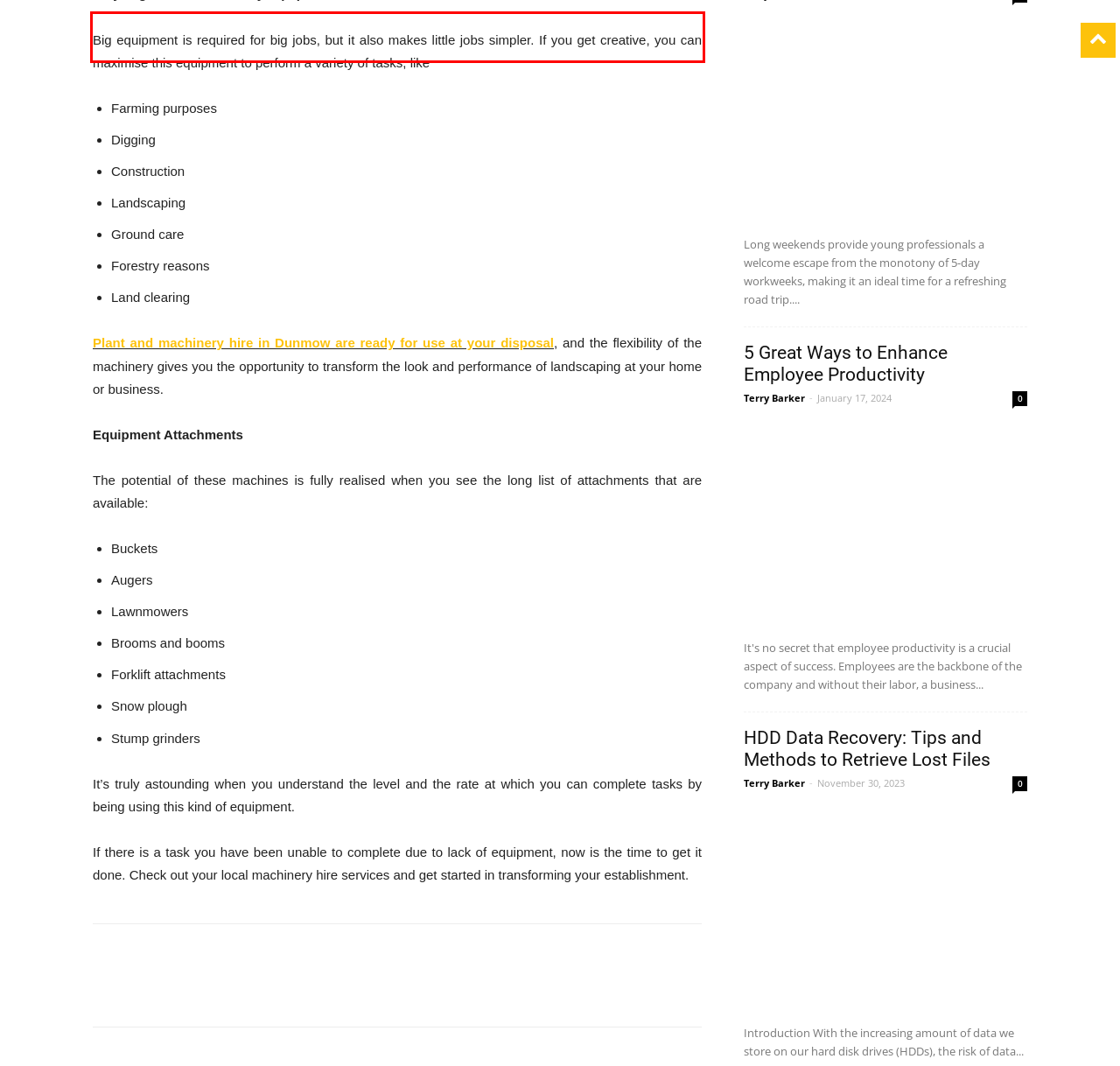Please perform OCR on the text within the red rectangle in the webpage screenshot and return the text content.

Big equipment is required for big jobs, but it also makes little jobs simpler. If you get creative, you can maximise this equipment to perform a variety of tasks, like